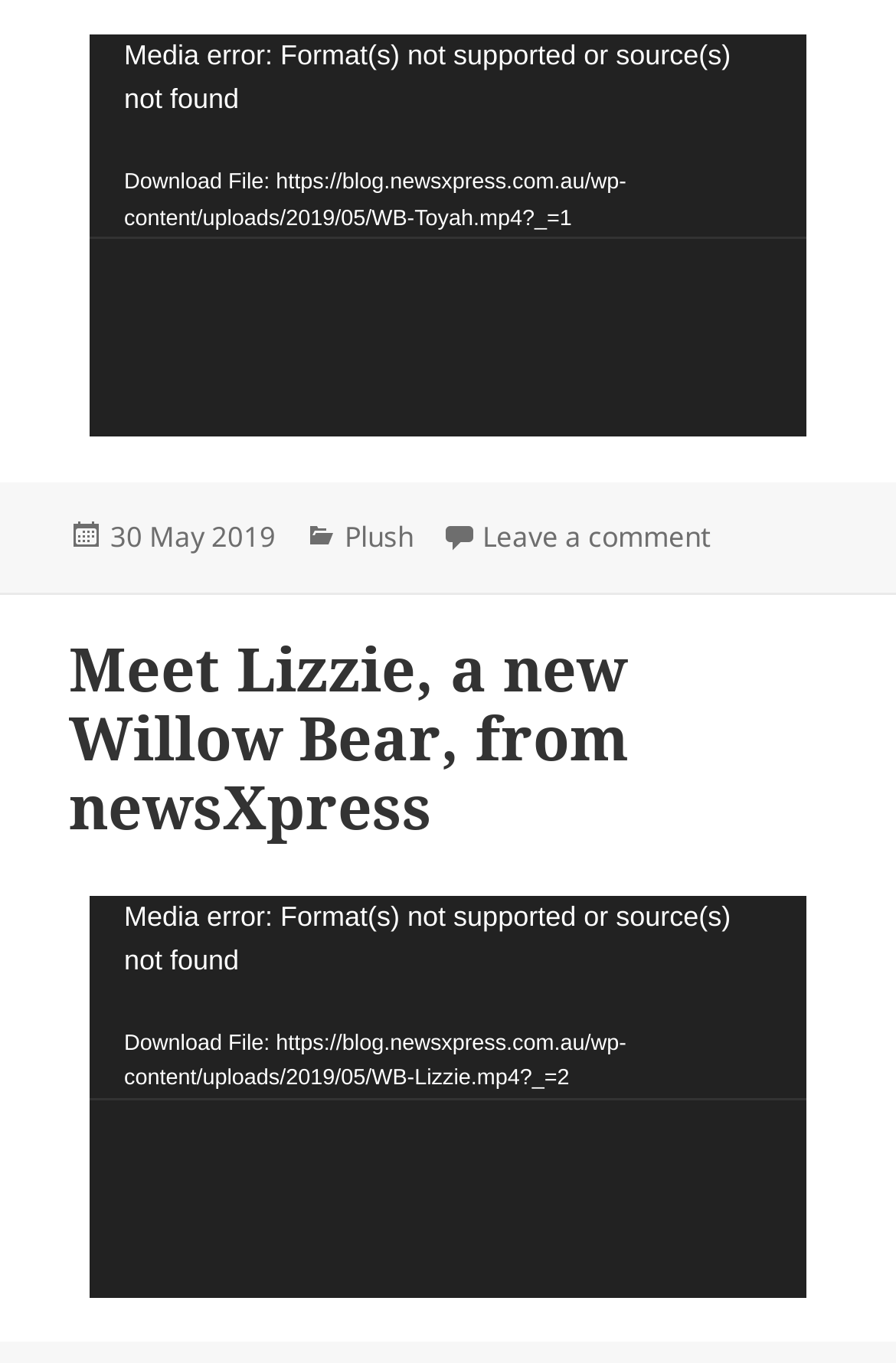Please find the bounding box coordinates of the element that must be clicked to perform the given instruction: "Download the video file". The coordinates should be four float numbers from 0 to 1, i.e., [left, top, right, bottom].

[0.1, 0.122, 0.9, 0.175]